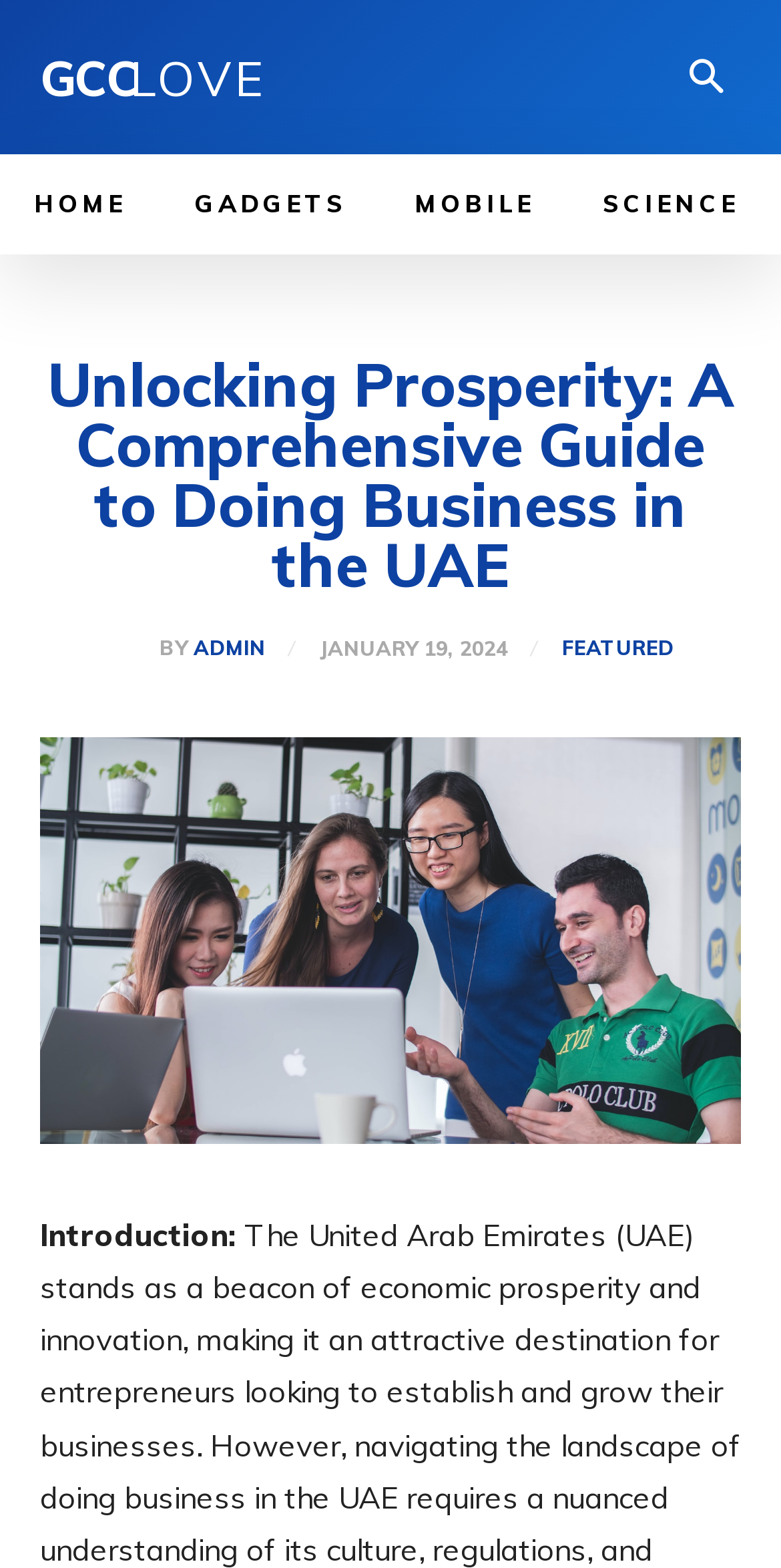Provide the bounding box coordinates of the HTML element this sentence describes: "Featured". The bounding box coordinates consist of four float numbers between 0 and 1, i.e., [left, top, right, bottom].

[0.719, 0.408, 0.863, 0.421]